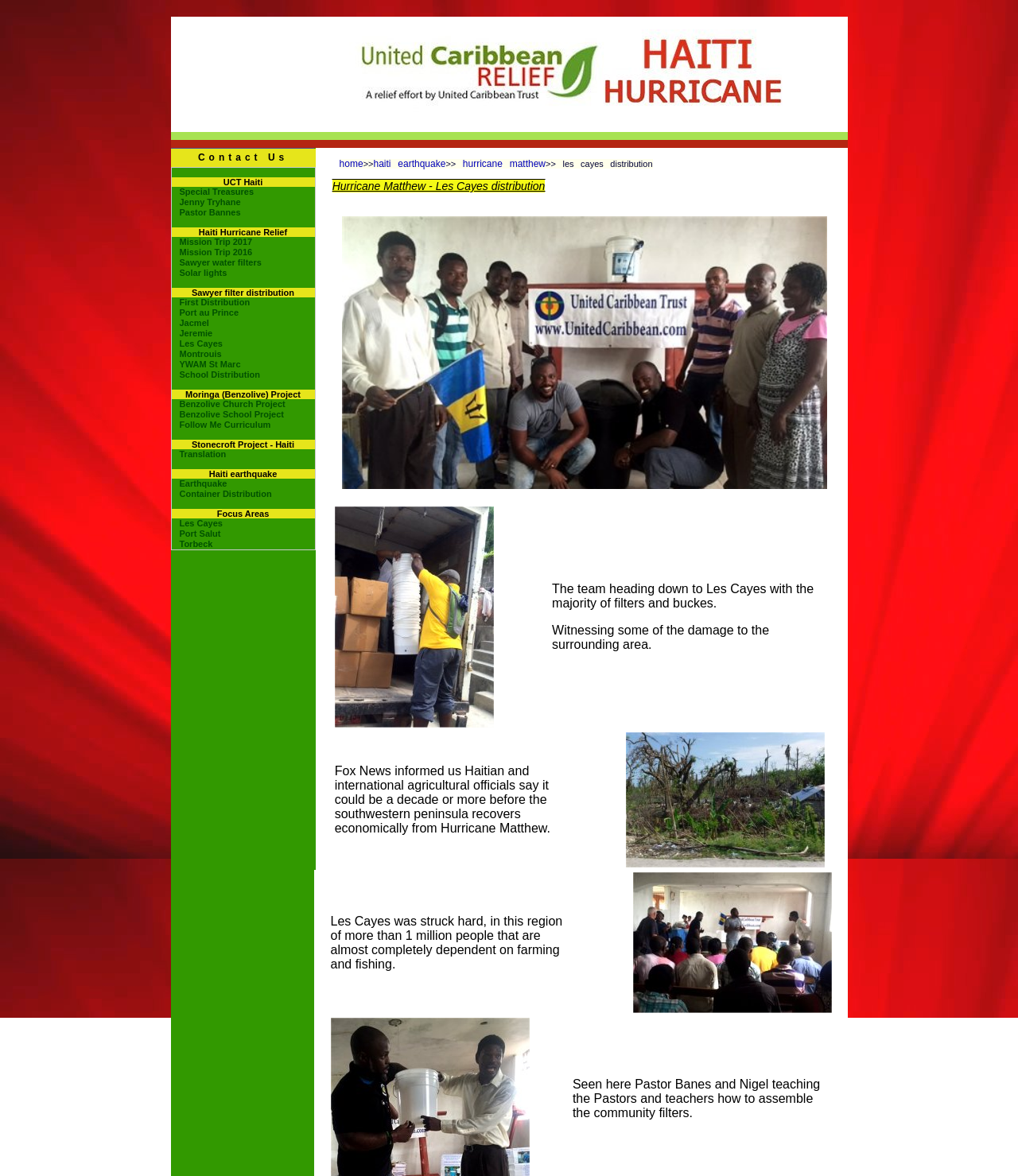What is the concern about cholera cases?
Using the visual information from the image, give a one-word or short-phrase answer.

Increase in cases